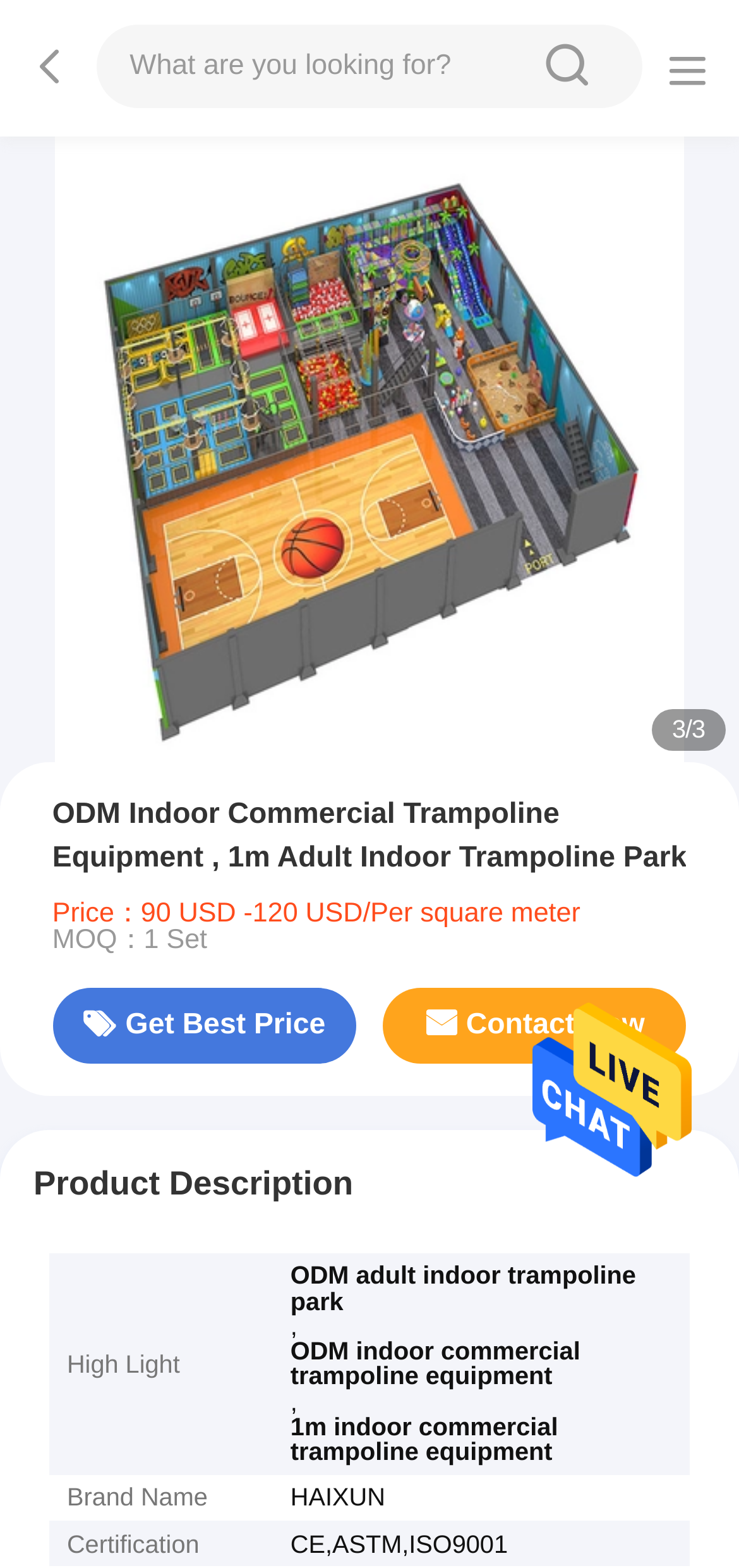Answer the question in a single word or phrase:
What is the brand name of the trampoline equipment?

HAIXUN